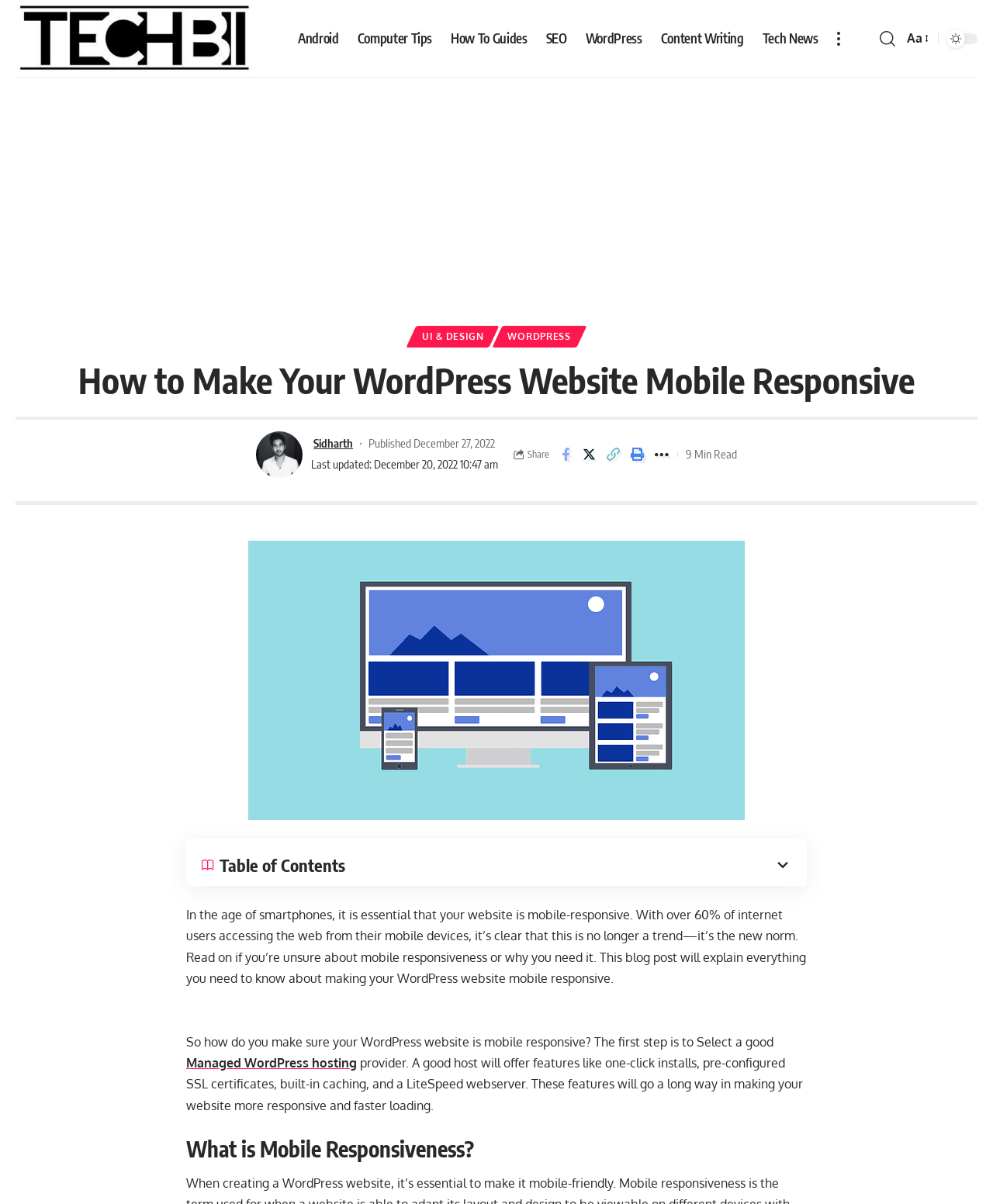Please find the bounding box coordinates of the element that you should click to achieve the following instruction: "Search for something". The coordinates should be presented as four float numbers between 0 and 1: [left, top, right, bottom].

[0.886, 0.021, 0.902, 0.043]